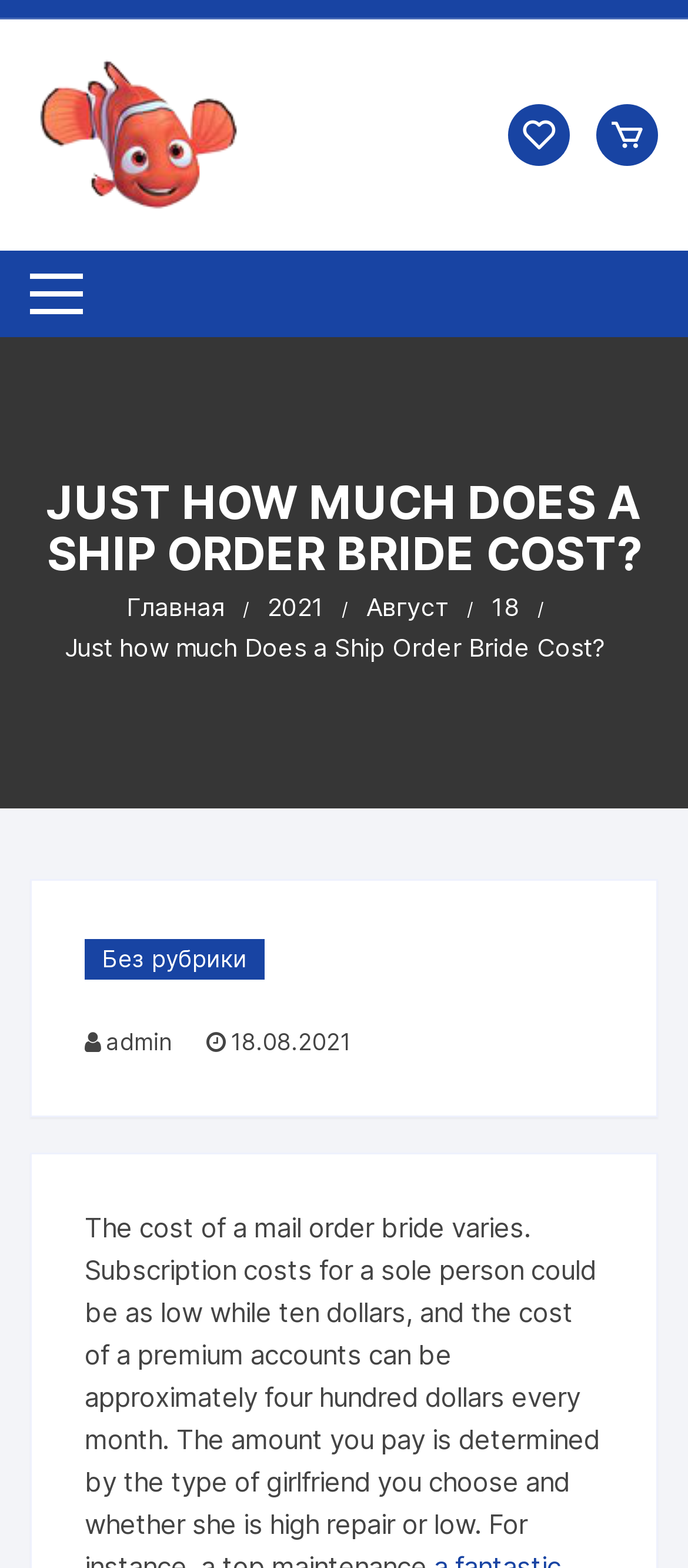Write an exhaustive caption that covers the webpage's main aspects.

The webpage appears to be a blog post or article discussing the cost of a ship order bride. At the top left, there is a logo image and a link with the text "ЗооМагазин 'Питомец'". 

Below the logo, there is a large heading that reads "JUST HOW MUCH DOES A SHIP ORDER BRIDE COST?" in a prominent font. 

To the right of the logo, there are three buttons, the first of which is an icon, the second is an icon, and the third is an empty button. 

Underneath the heading, there is a navigation menu labeled "Хлебные крошки" which contains several links, including "Главная", "2021", "Август", "18", and "Just how much Does a Ship Order Bride Cost?". The last link has three sub-links: "Без рубрики", an admin icon, and a date icon with the text "18.08.2021" and a time element.